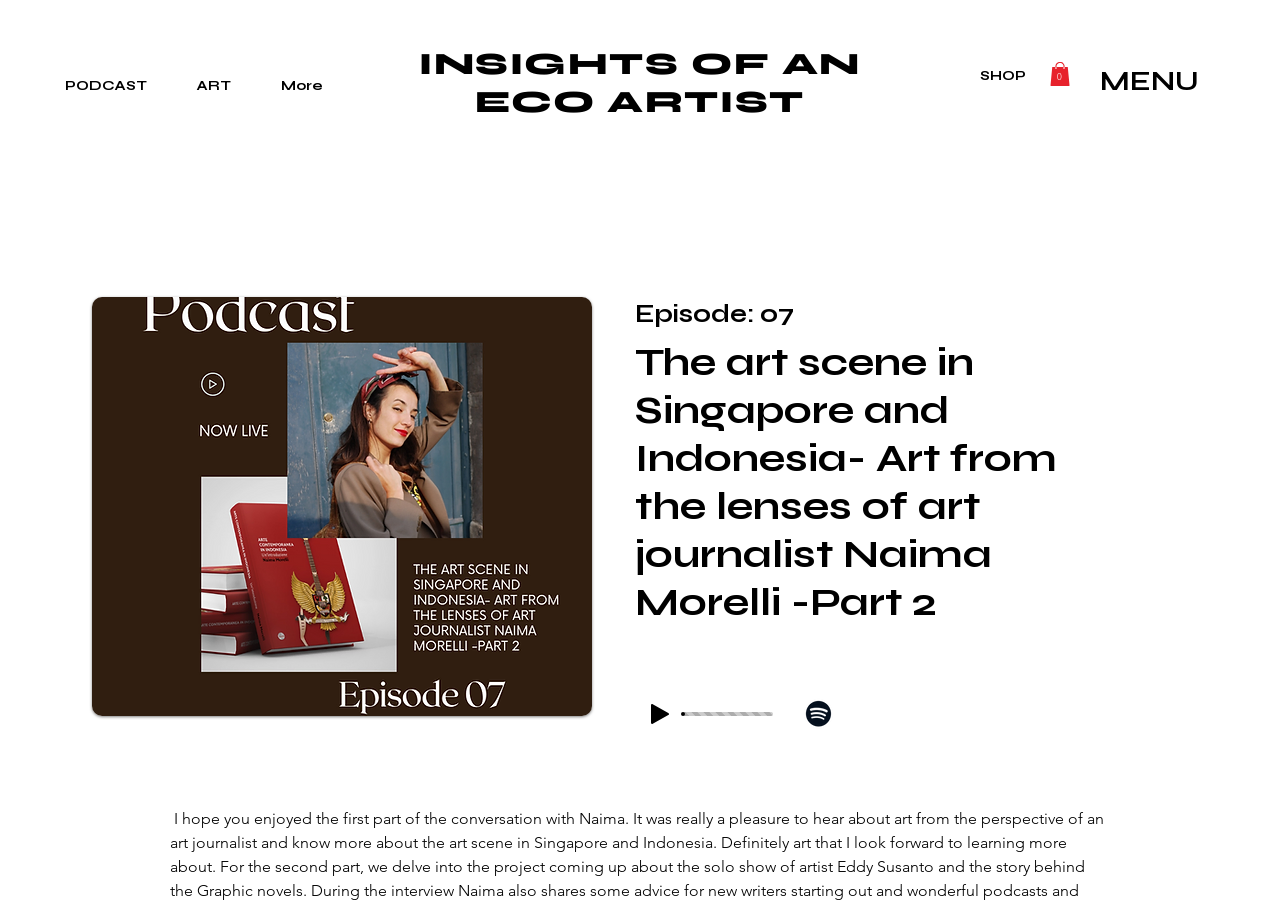Please provide the main heading of the webpage content.

The art scene in Singapore and Indonesia- Art from the lenses of art journalist Naima Morelli -Part 2